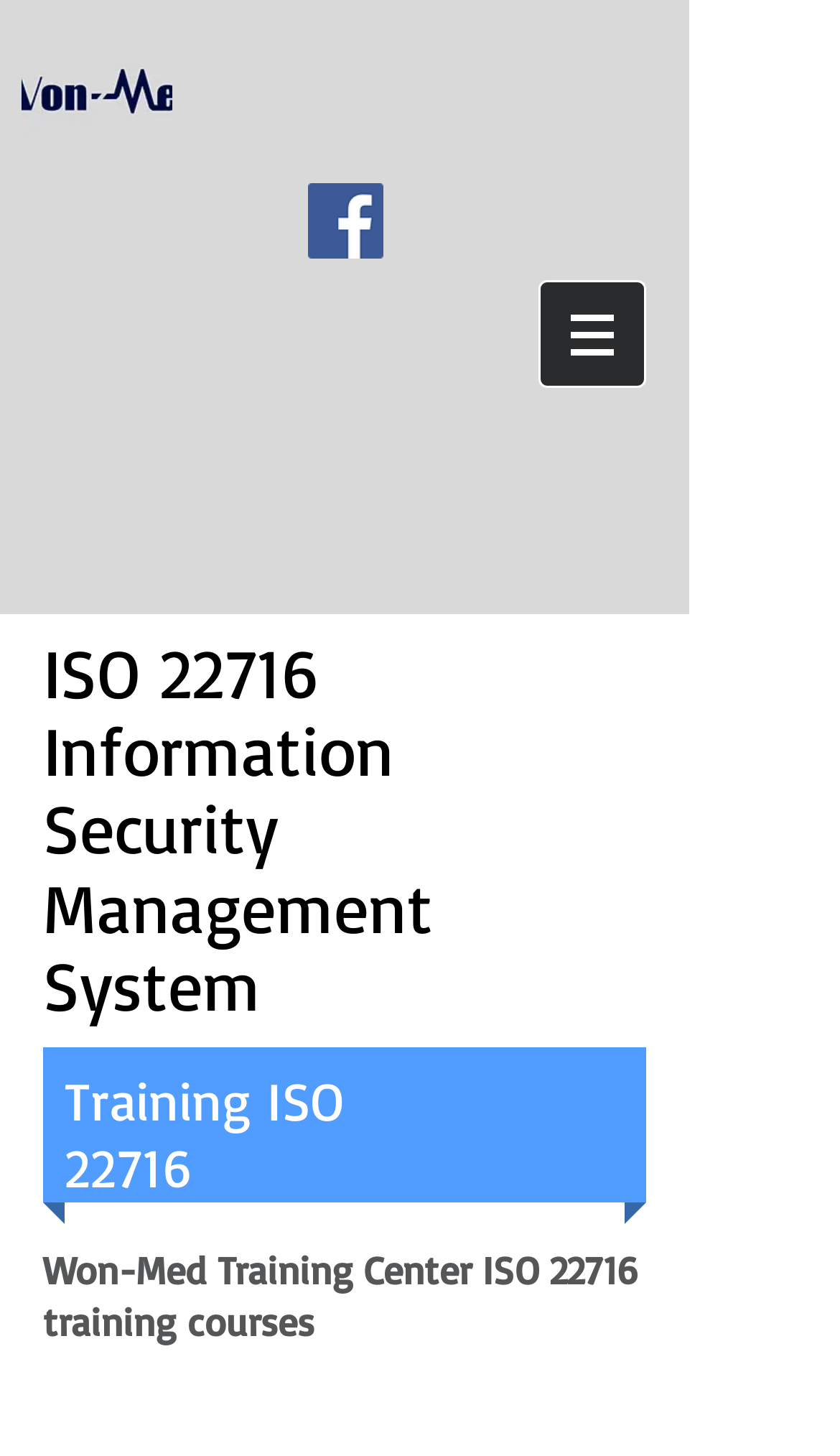Create a detailed summary of the webpage's content and design.

The webpage is about ISO 22716 and WONMED VINA. At the top, there is a navigation menu labeled "Site" with a button that has a popup menu. The button is accompanied by a small image. 

On the top-left corner, there is an image with a link to "KakaoTalk_20220114_161812191.jpg". 

Below the navigation menu, there is a social bar with a link to Facebook, represented by the Facebook logo. 

The main content of the webpage is divided into sections. The first section is headed by "ISO 22716 Information Security Management System", which is followed by a section on "Training ISO 22716". 

At the bottom of the page, there is a paragraph of text that describes the Won-Med Training Center and its ISO 22716 training courses.